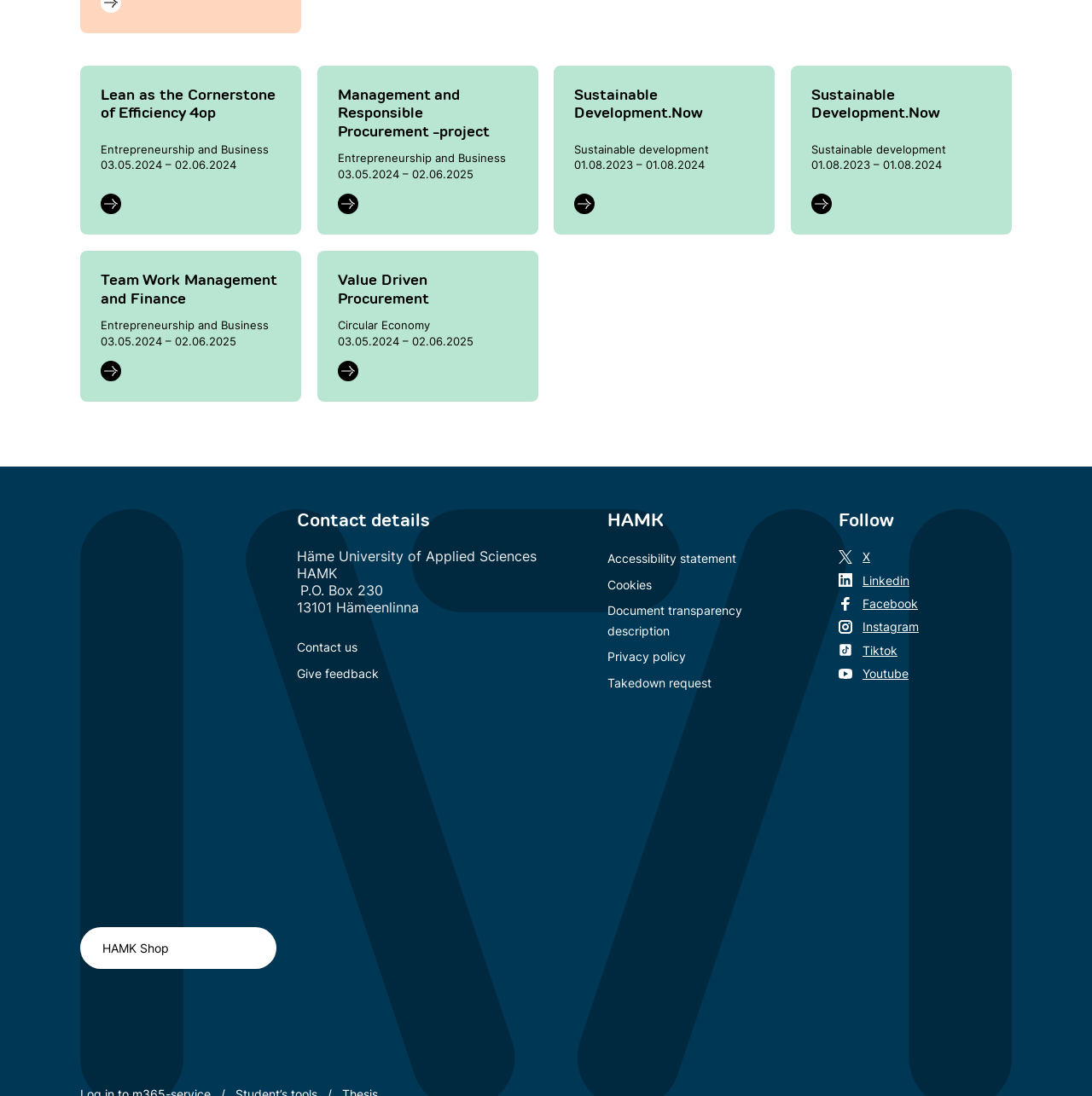What social media platforms does the university have?
Please provide a comprehensive and detailed answer to the question.

I found the answer by looking at the links at the bottom-right corner of the webpage, which are labeled as 'Visit us on X', 'Visit us on linkedin', 'Visit us on facebook', 'Visit us on instagram', 'Visit us on tiktok', and 'Visit us on youtube', indicating the social media platforms that the university has.